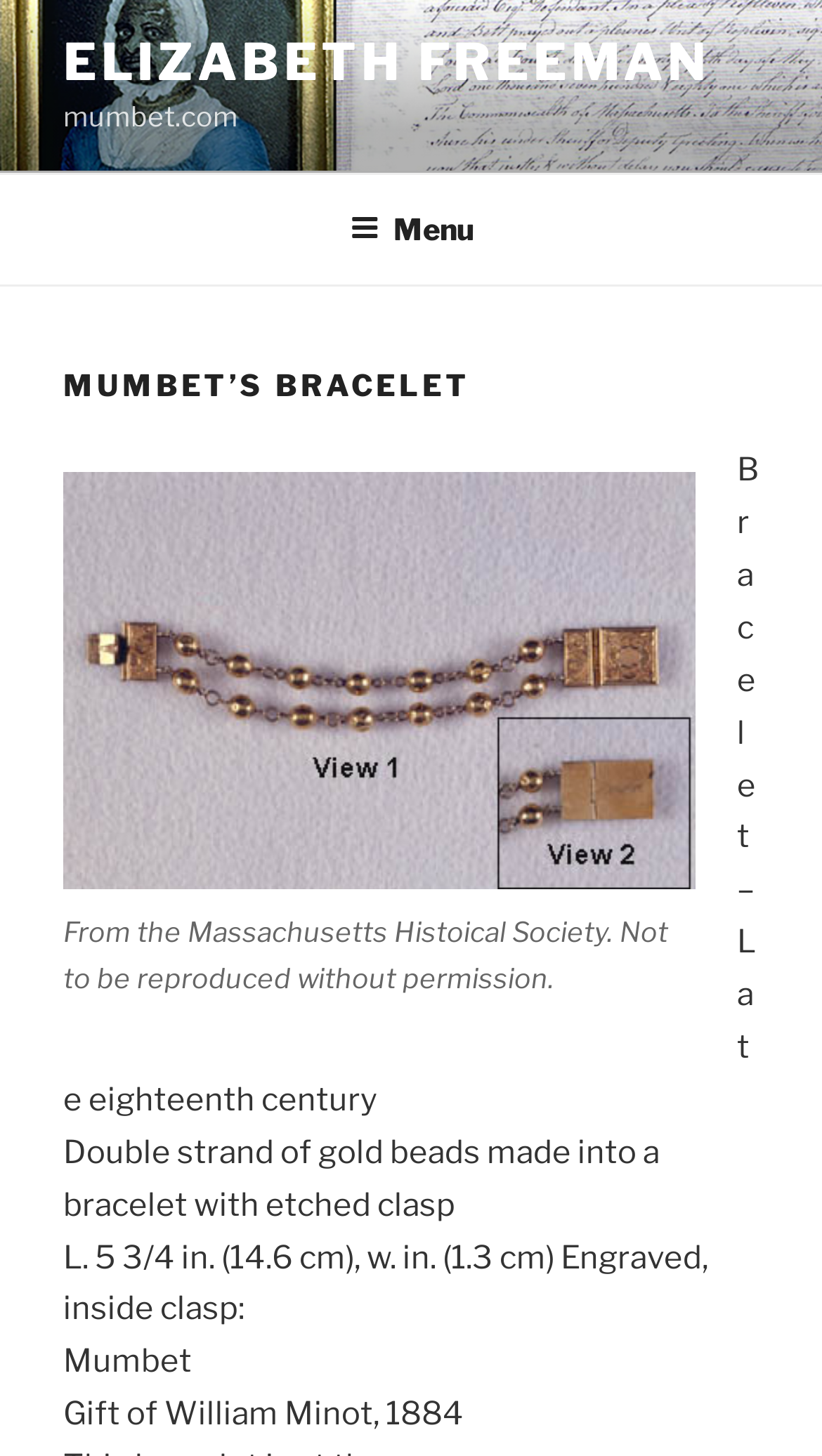Use a single word or phrase to answer the question:
What is the length of the bracelet?

5 3/4 in.